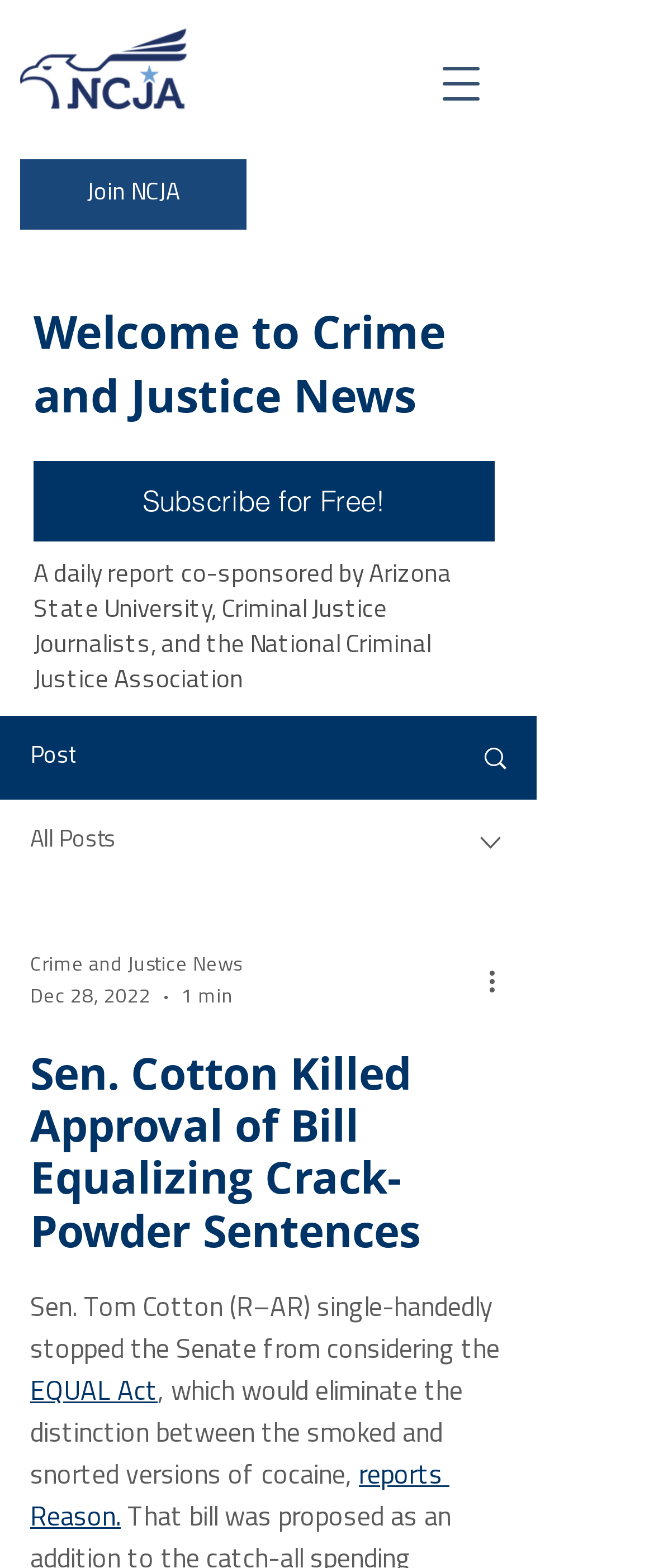Specify the bounding box coordinates of the element's region that should be clicked to achieve the following instruction: "Click the NCJA official logo". The bounding box coordinates consist of four float numbers between 0 and 1, in the format [left, top, right, bottom].

[0.031, 0.018, 0.315, 0.071]